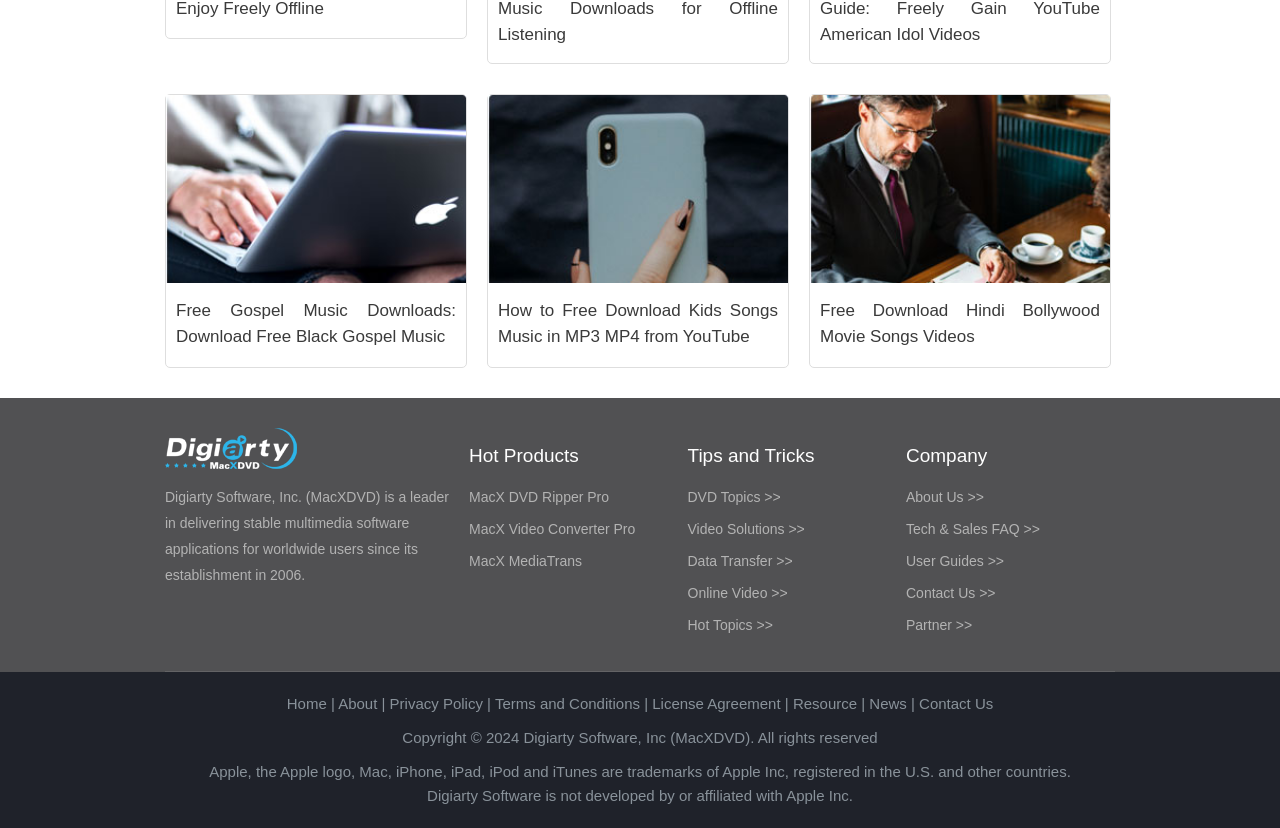Use a single word or phrase to answer the question: How many links are in the footer section?

8